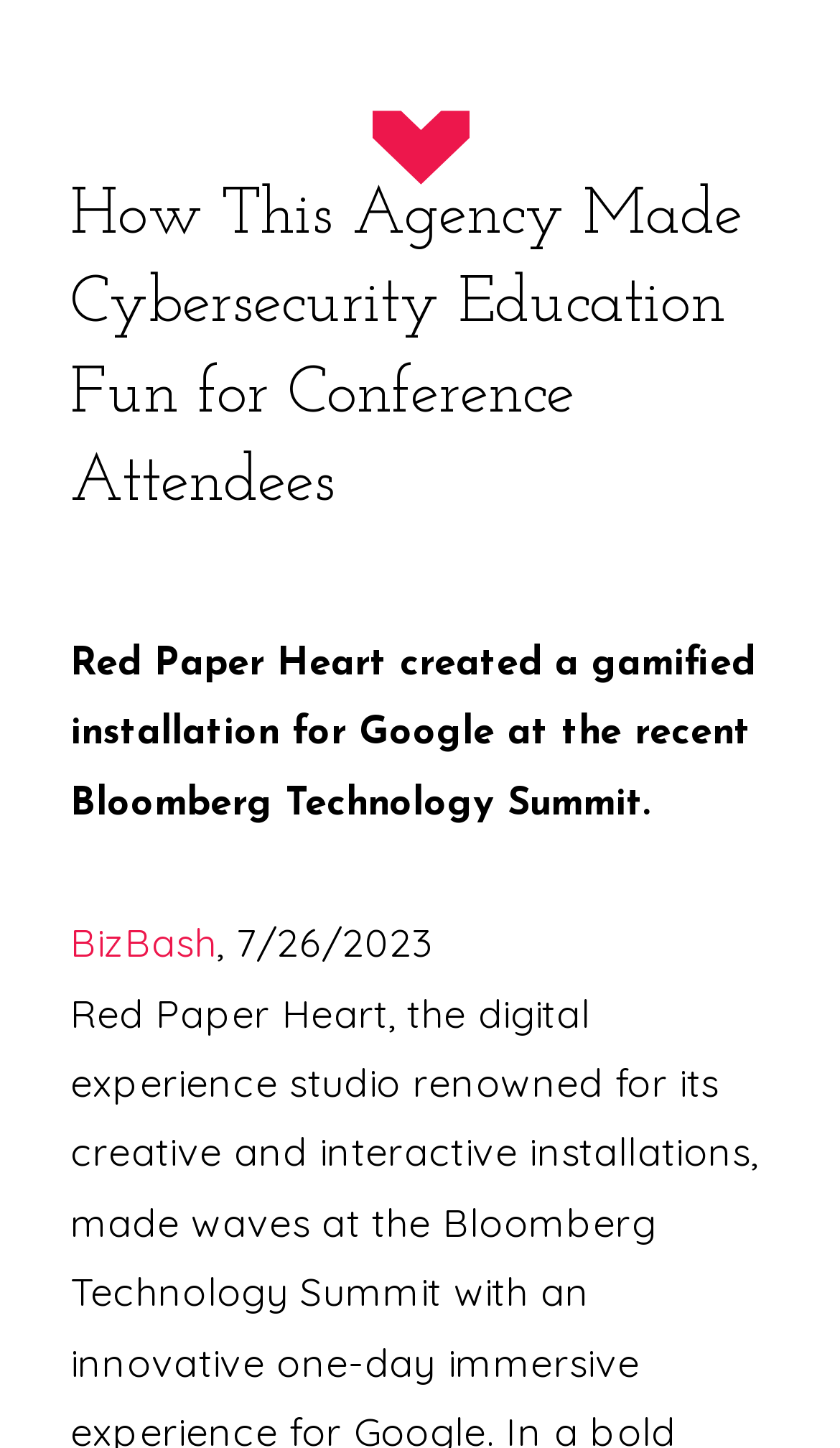Please determine the bounding box coordinates for the UI element described as: "aria-label="Open Navigation"".

[0.442, 0.076, 0.558, 0.128]